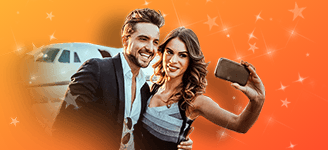What is hinted at by the silhouette of an airplane?
Provide an in-depth answer to the question, covering all aspects.

The presence of an airplane silhouette behind the couple implies that they may have traveled or are about to embark on an adventure, which adds to the sense of excitement and celebration in the scene.